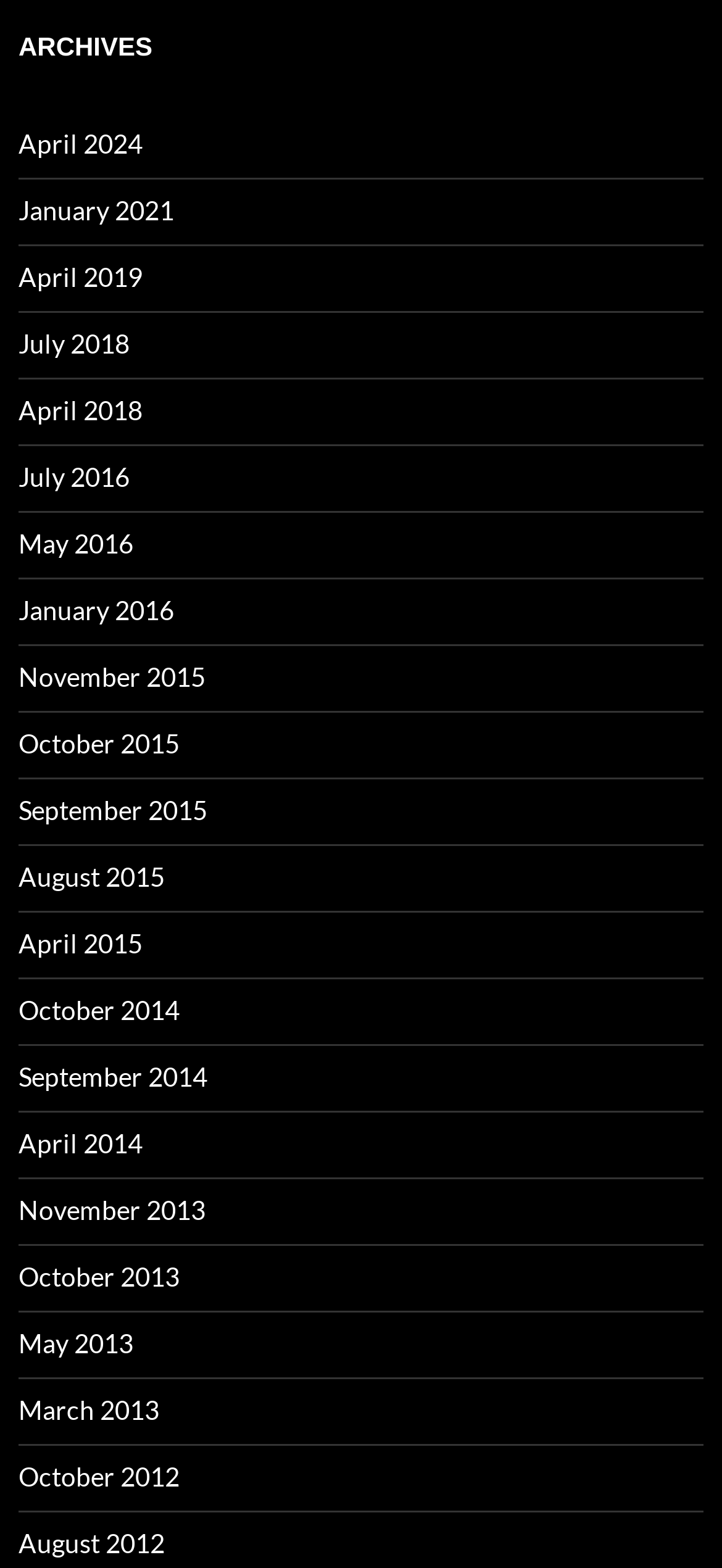Locate the bounding box coordinates of the element that should be clicked to fulfill the instruction: "view archives for August 2012".

[0.026, 0.974, 0.228, 0.994]